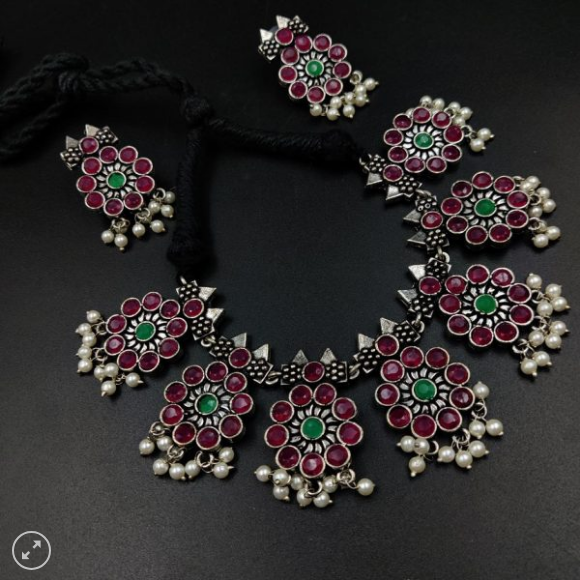Break down the image into a detailed narrative.

This captivating image showcases an **ethnic-inspired oxidized stone choker set** that exudes elegance and charm. The intricate design features a stunning arrangement of floral motifs, each adorned with vibrant **green and ruby-red stones**, enhancing its visual appeal. The choker is complemented by matching **earrings** that reflect the same floral pattern, making it a perfect accessory for festive occasions or traditional attire. The set is detailed with delicate pearl-like accents, adding a touch of sophistication, while the black thread attachment ensures a comfortable fit. This artisanal jewelry piece brings together a blend of heritage and grace, embodying a timeless elegance suitable for any style enthusiast.